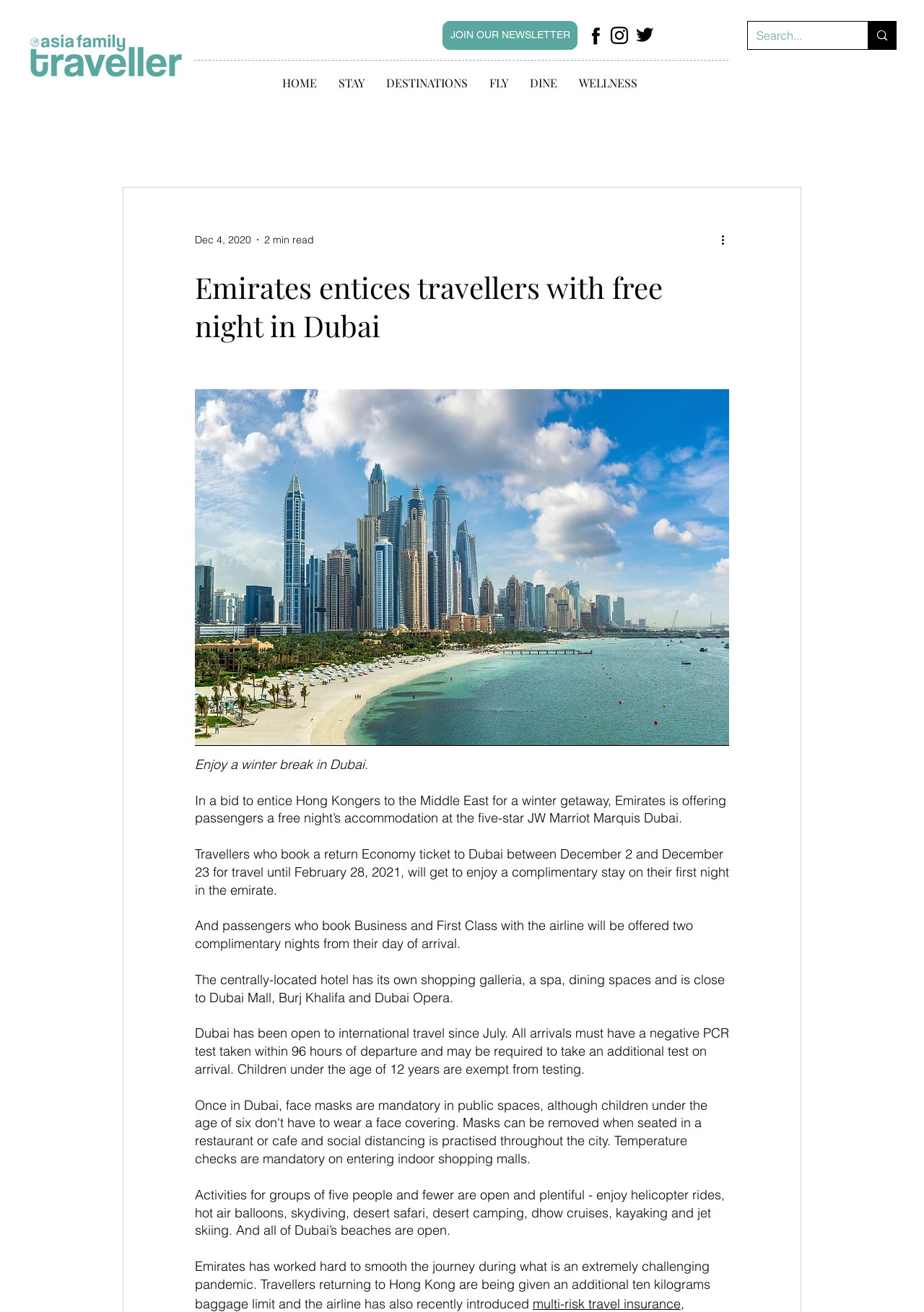Could you specify the bounding box coordinates for the clickable section to complete the following instruction: "Click on Facebook Page"?

[0.632, 0.015, 0.658, 0.039]